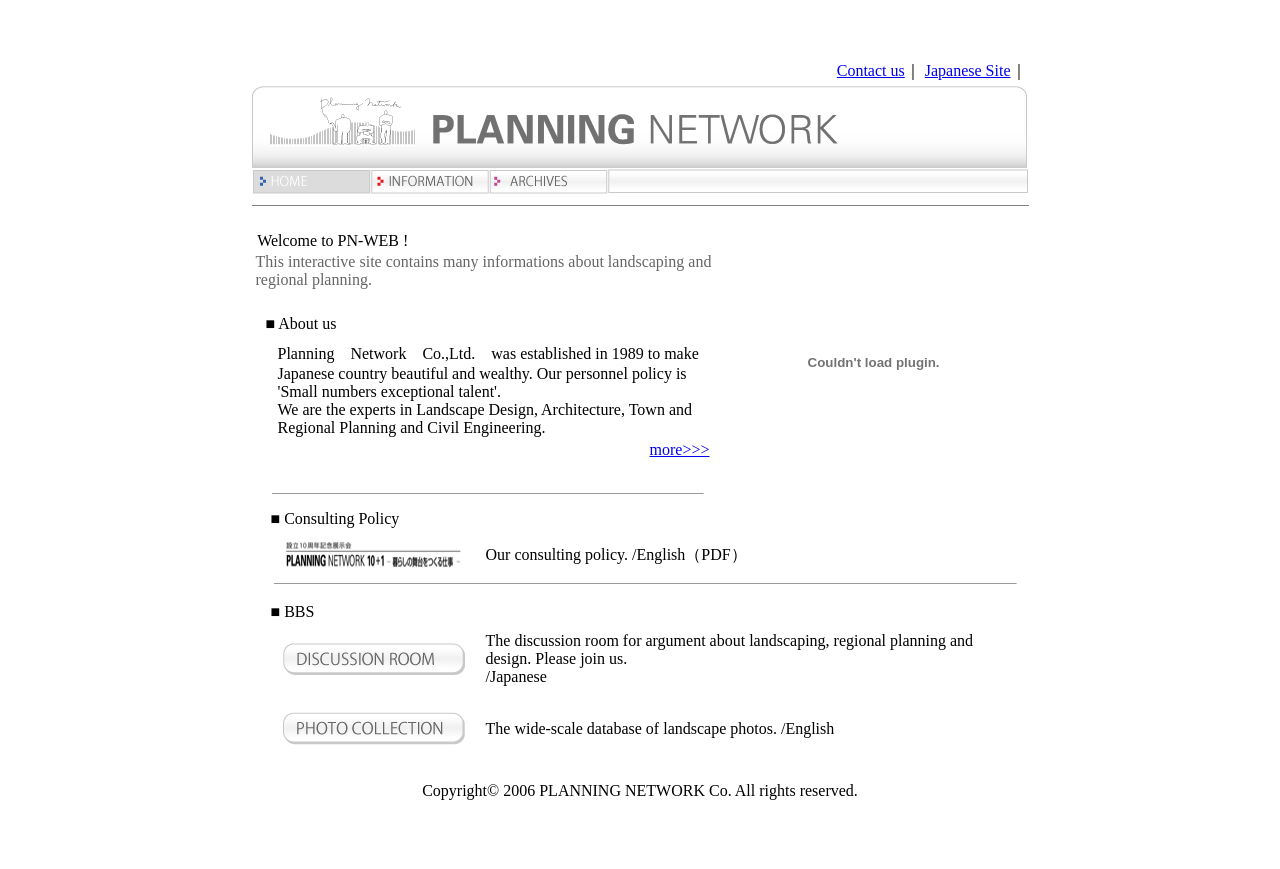Offer a meticulous description of the webpage's structure and content.

The webpage is for PLANNING NETWORK Co., a company based in Tokyo, Japan, that specializes in landscape design, regional planning, and other related services. 

At the top of the page, there is a layout table with two rows. The first row contains three links: "Contact us", "Japanese Site", and an empty link. The second row has a logo image and three links: "HOME", "INFORMATION", and "ARCHIVES", each with its corresponding image. 

Below this table, there is a horizontal separator line. 

The main content of the page is divided into two columns. The left column contains a welcome message, which introduces the company and its services. The message is divided into several paragraphs, with headings and links to more information. The company's personnel policy and areas of expertise are mentioned. 

The right column is empty, except for a few images and a disabled plugin object. 

At the bottom of the page, there is another layout table with three rows. The first row contains a heading "■ Consulting Policy" and a link to a PDF file. The second row has a heading "■ BBS DISCUSSION ROOM" and a link to a Japanese webpage. The third row contains a heading "■ PHOTO COLLECTION" and a link to an English webpage.